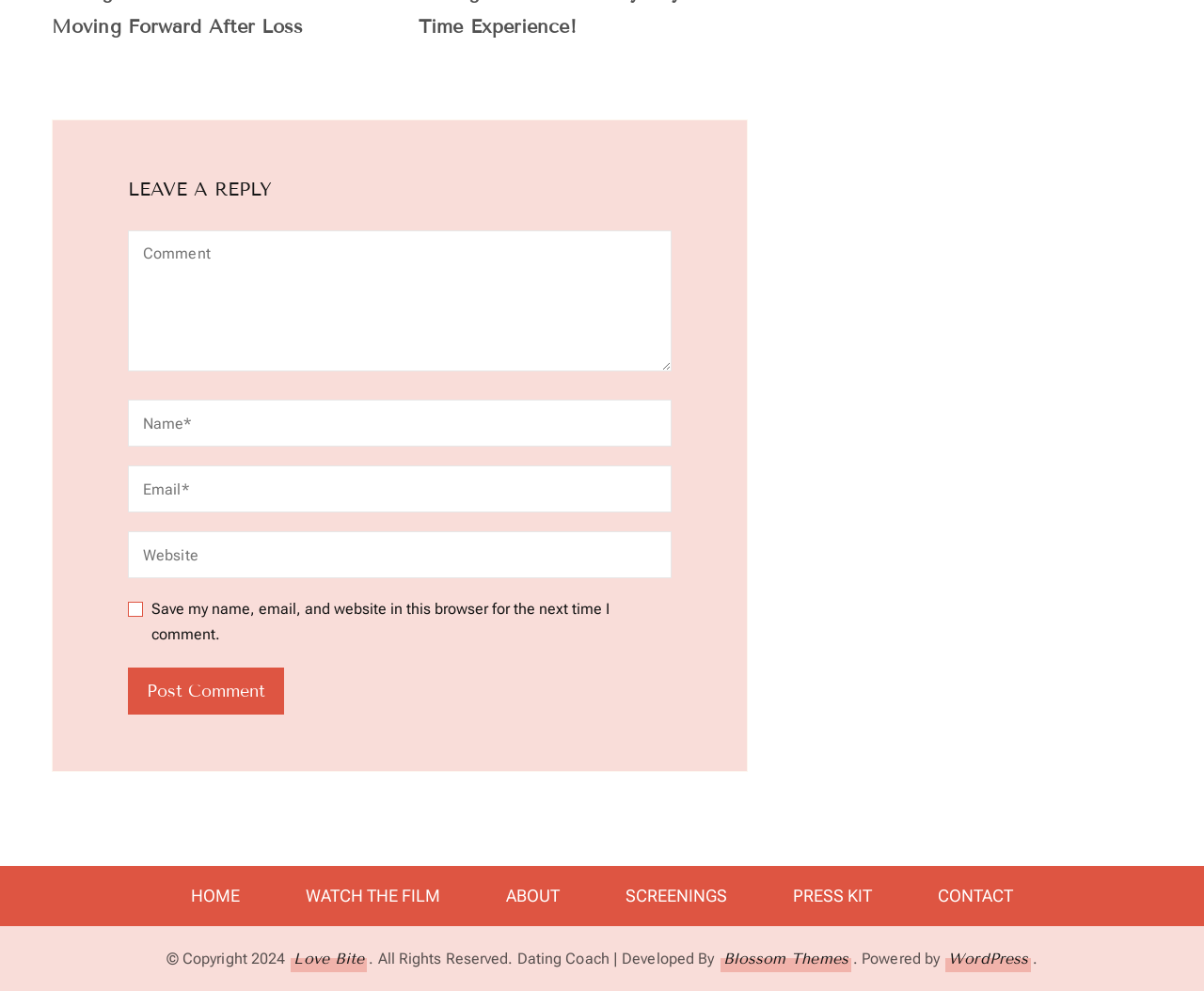What is the button 'Post Comment' used for?
Using the information presented in the image, please offer a detailed response to the question.

The 'Post Comment' button is located below the textboxes and checkbox, and its purpose is to submit the user's comment or reply after they have filled in the required information.